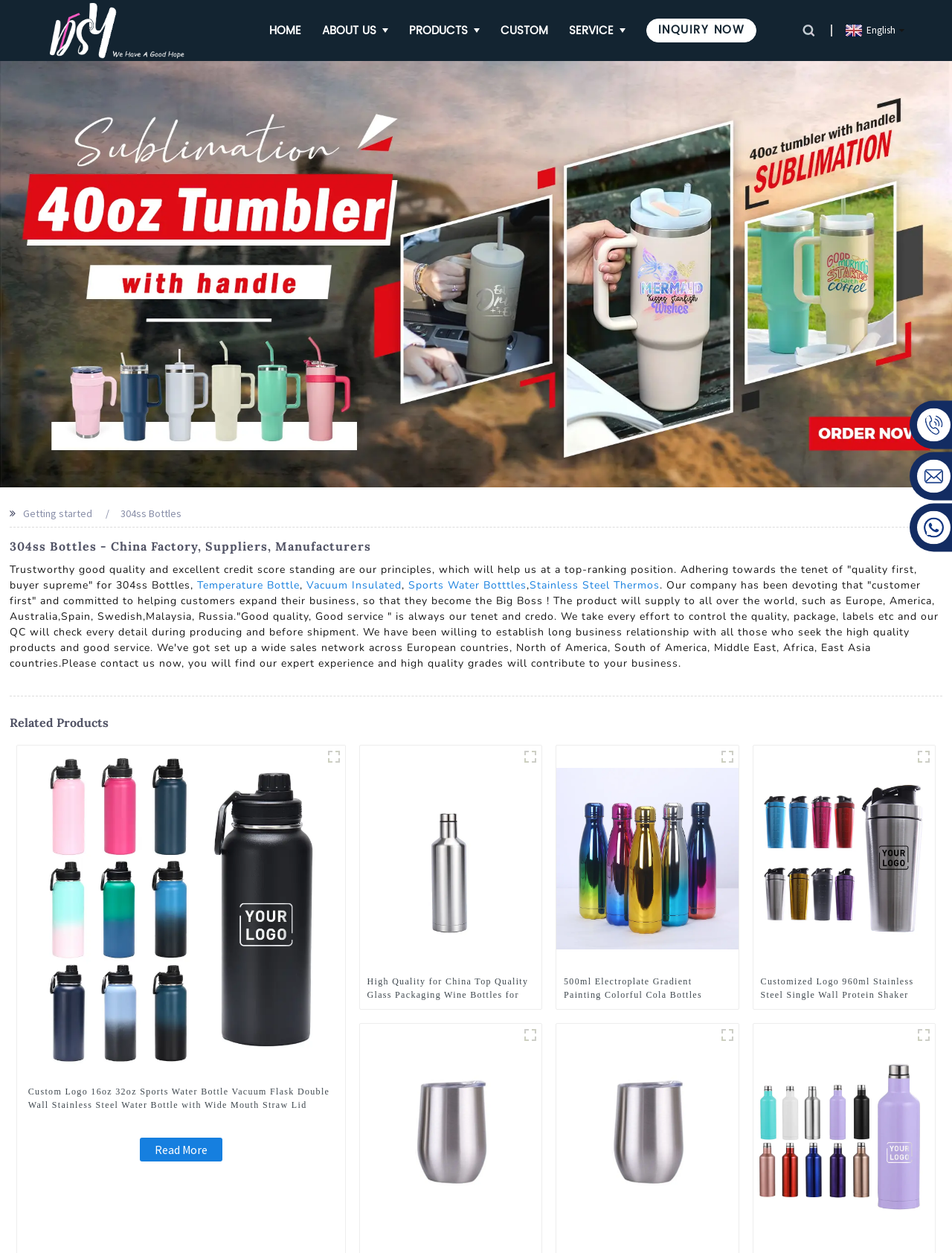What types of water bottles does the company offer?
Based on the image, give a one-word or short phrase answer.

Sports Water Bottles, Vacuum Insulated